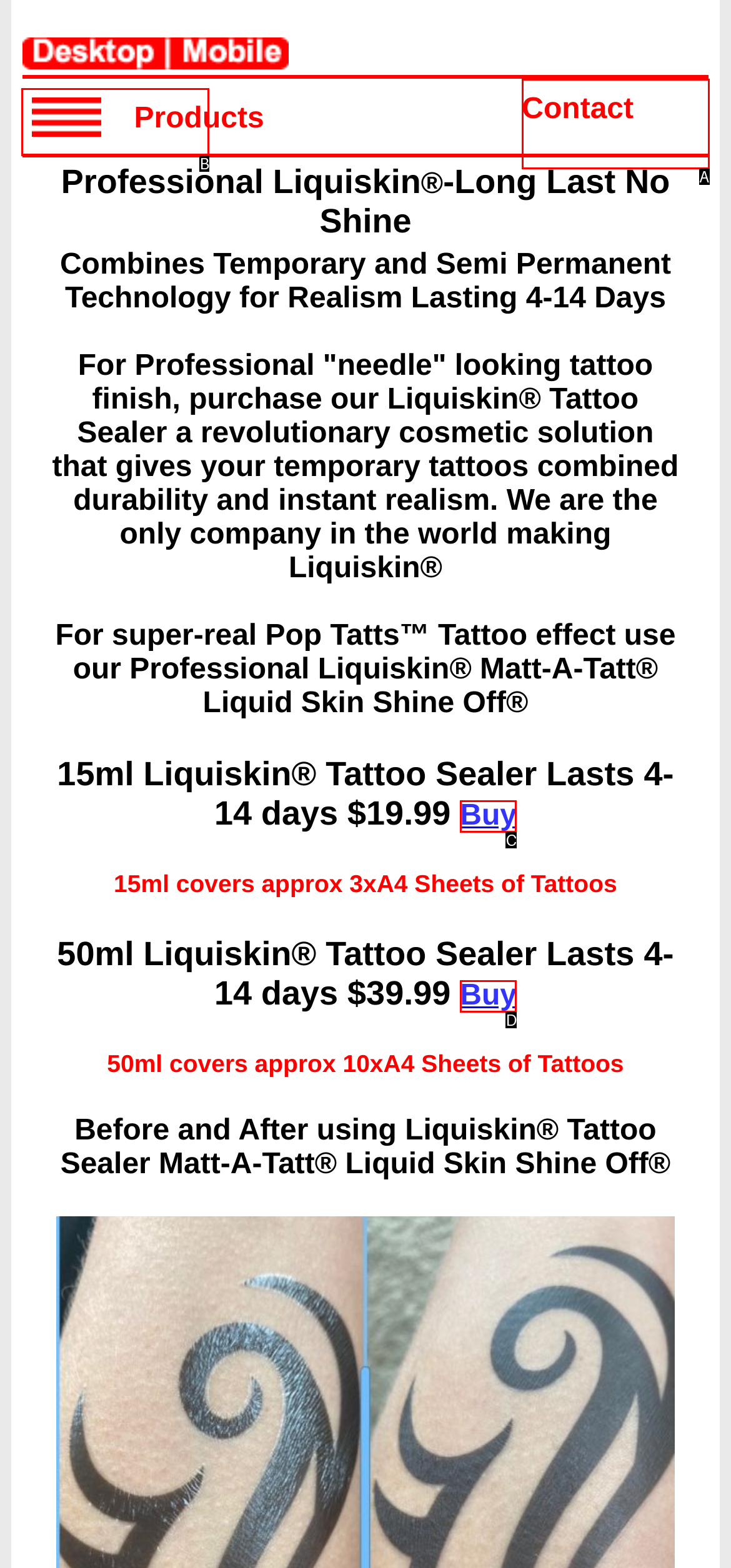Select the letter of the HTML element that best fits the description: Buy Karen's books
Answer with the corresponding letter from the provided choices.

None